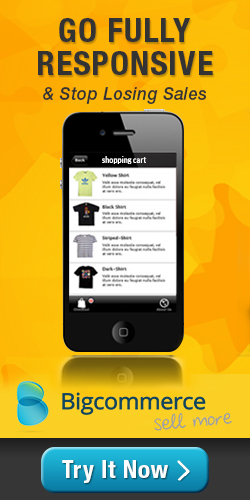Give a meticulous account of what the image depicts.

The image showcases a smartphone displaying a shopping cart interface, promoting responsive design for online sales. The featured items include various t-shirts highlighted for purchase, indicating an online retail focus. At the top, bold text reads "GO FULLY RESPONSIVE & Stop Losing Sales," emphasizing the importance of mobile optimization for improving sales performance. The branding at the bottom features the Bigcommerce logo, alongside a call-to-action button stating "Try It Now," inviting users to engage with the service. The vibrant orange background complements the promotional message, creating an eye-catching advertisement aimed at enhancing e-commerce success.